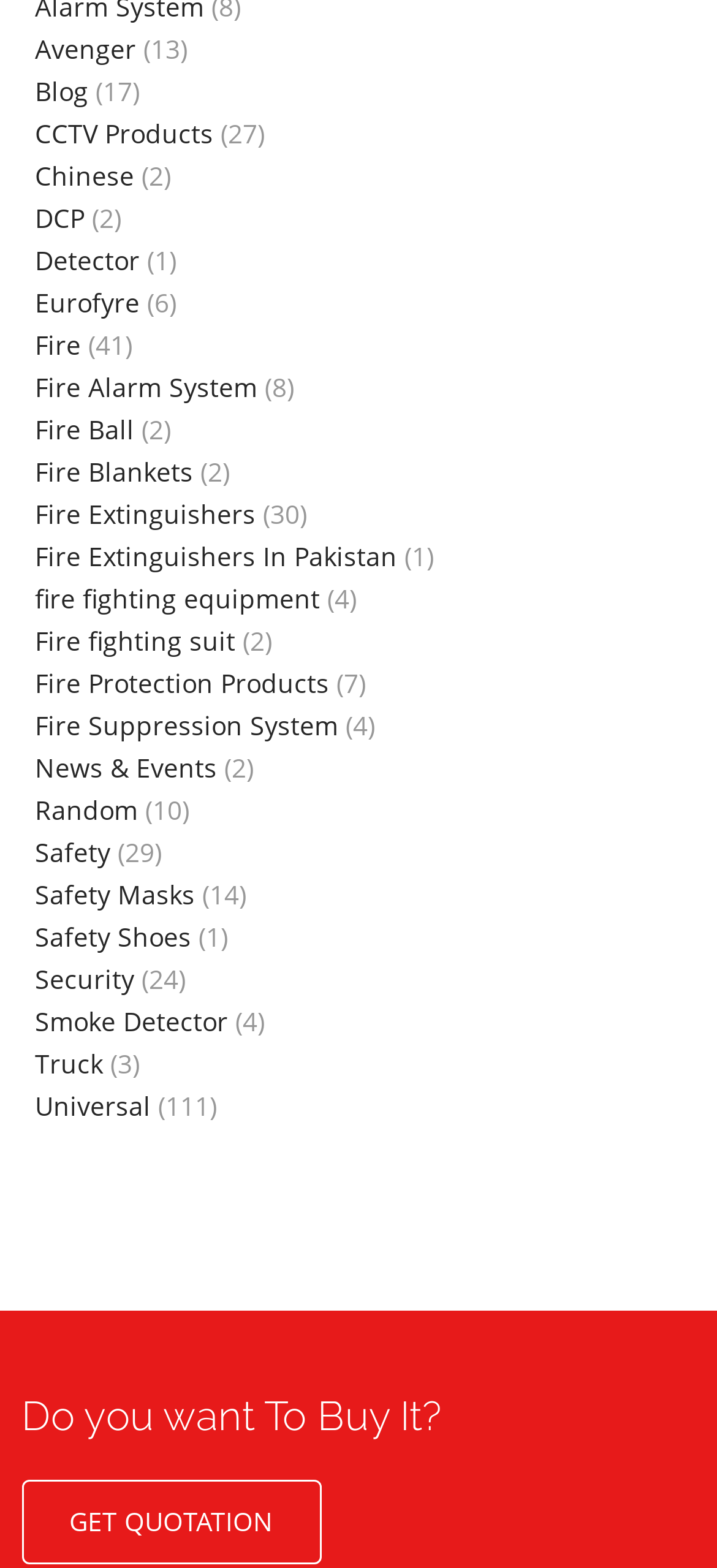Locate the coordinates of the bounding box for the clickable region that fulfills this instruction: "Get a quotation".

[0.03, 0.944, 0.448, 0.997]